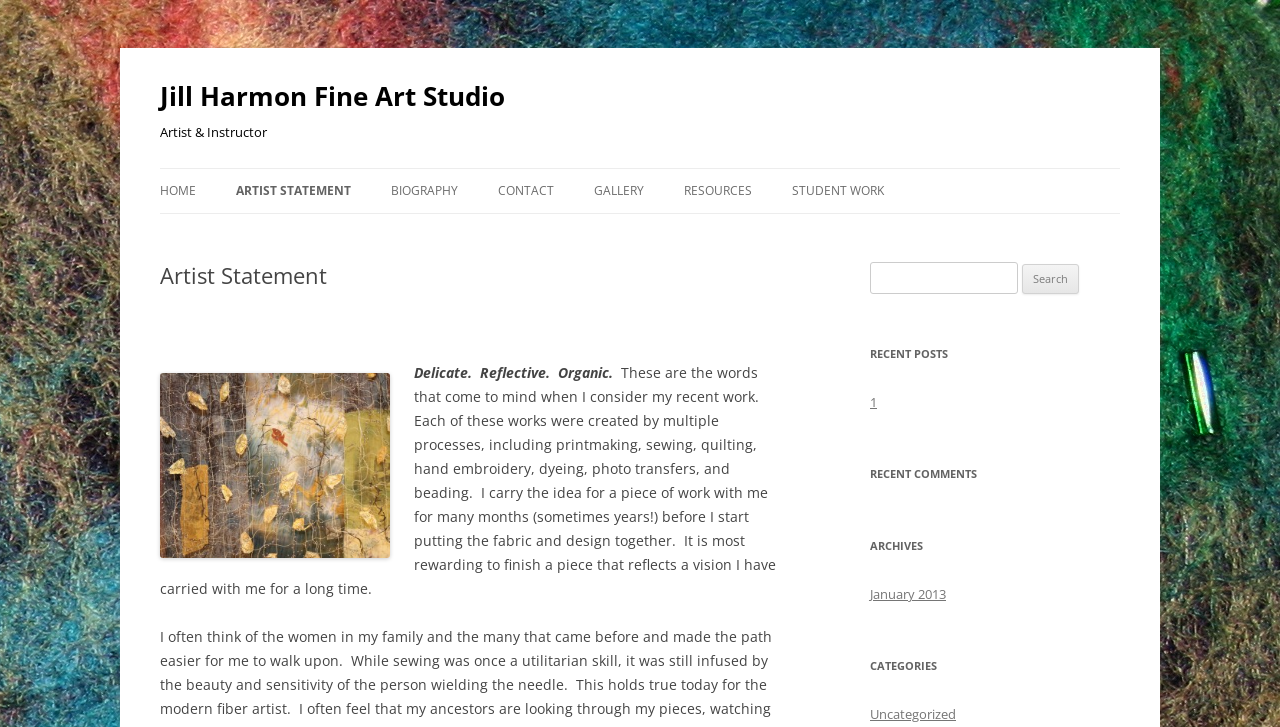Identify the bounding box coordinates of the area that should be clicked in order to complete the given instruction: "Click 'See All' to view more ratings and reviews". The bounding box coordinates should be four float numbers between 0 and 1, i.e., [left, top, right, bottom].

None